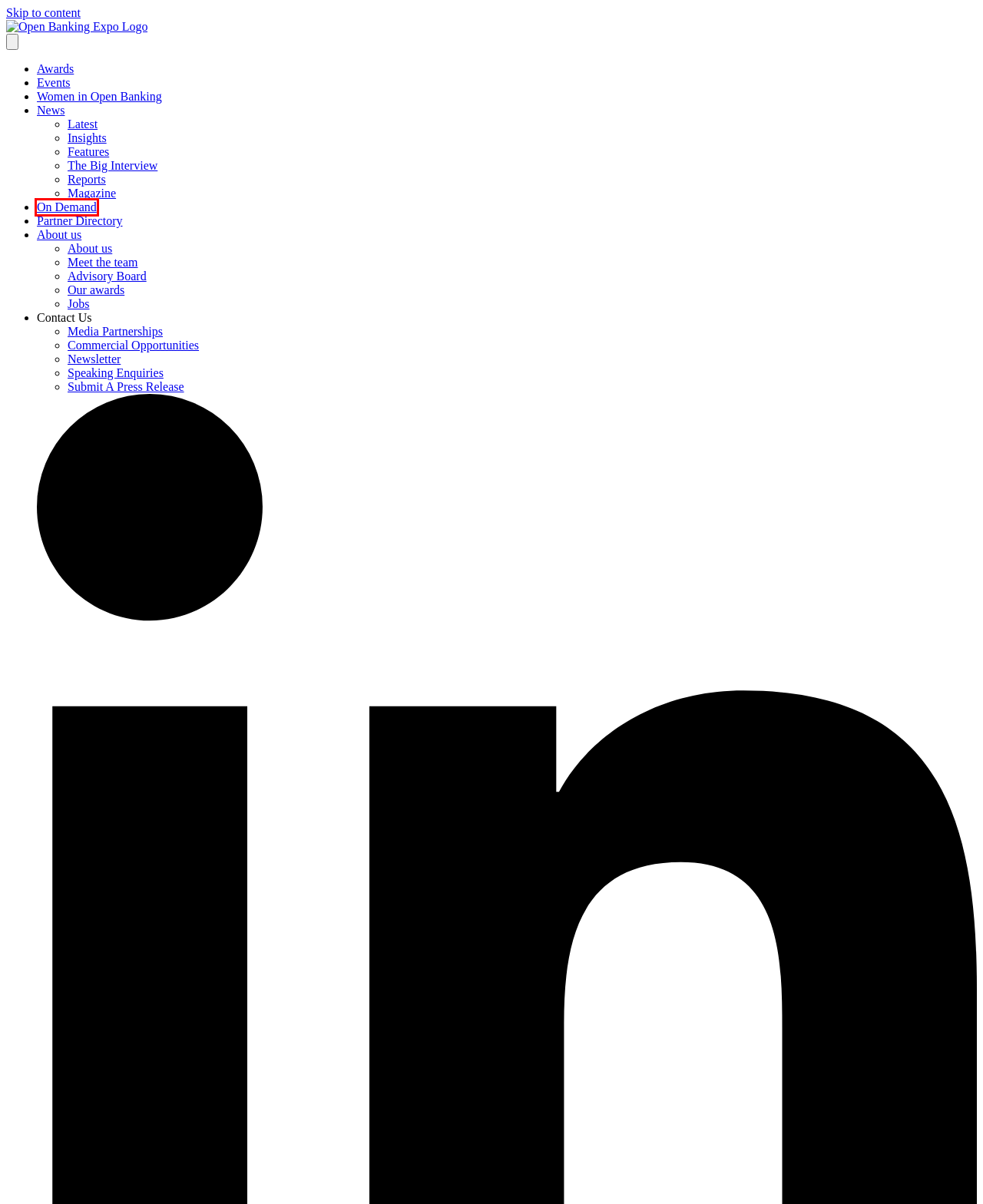Given a screenshot of a webpage with a red rectangle bounding box around a UI element, select the best matching webpage description for the new webpage that appears after clicking the highlighted element. The candidate descriptions are:
A. Women in Open Banking - Opening Up Opportunities In Open Banking And Beyond
B. Open Banking Expo Awards
C. Submit A Press Release | Open Banking Expo
D. Media Partnerships | Open Banking Expo
E. Advisory Board | Open Banking Expo
F. The Big Interview | Open Banking Expo
G. Partners | Open Banking Expo
H. On Demand | Open Banking Expo

H